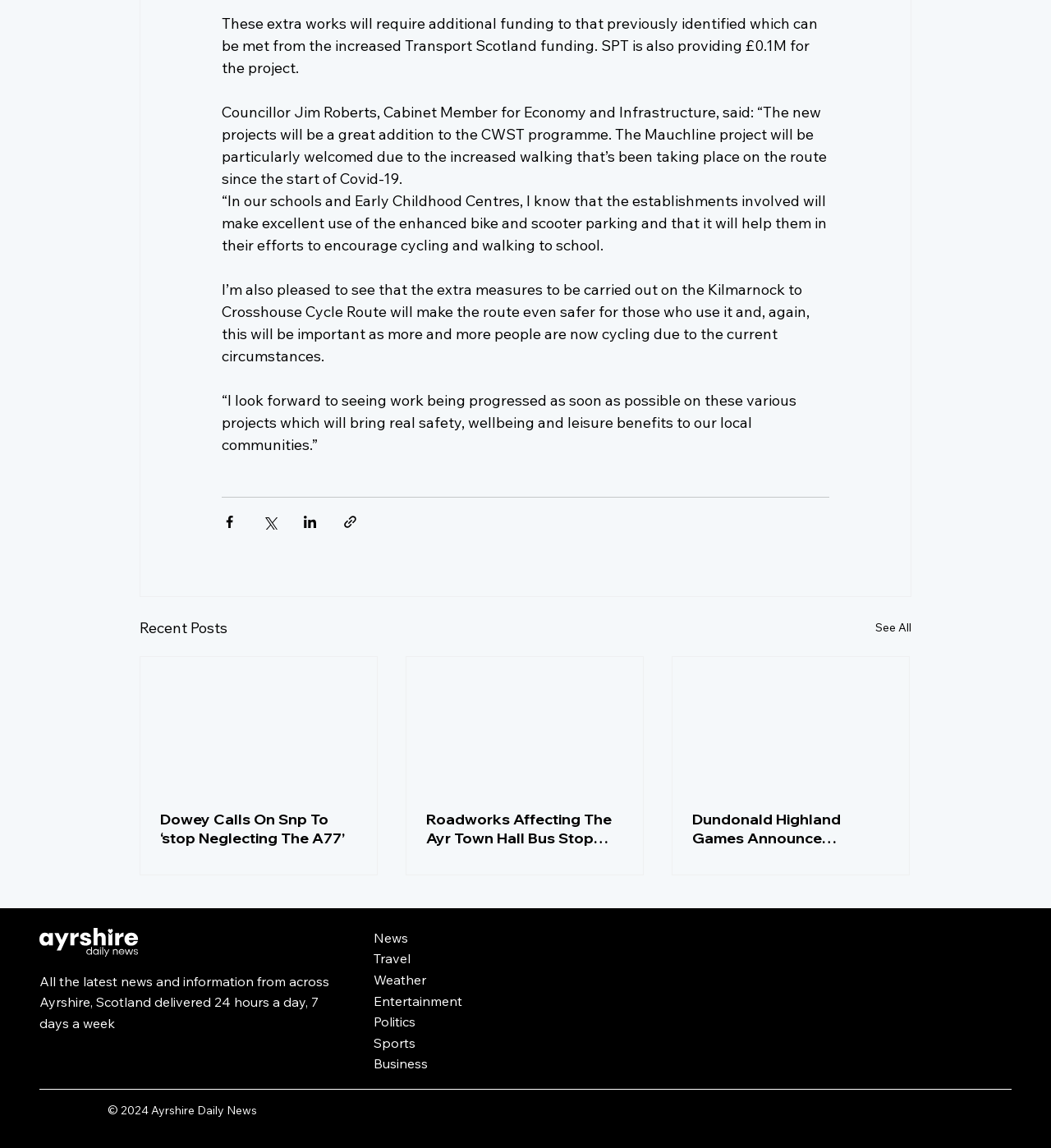Provide the bounding box coordinates for the UI element that is described by this text: "See All". The coordinates should be in the form of four float numbers between 0 and 1: [left, top, right, bottom].

[0.833, 0.536, 0.867, 0.557]